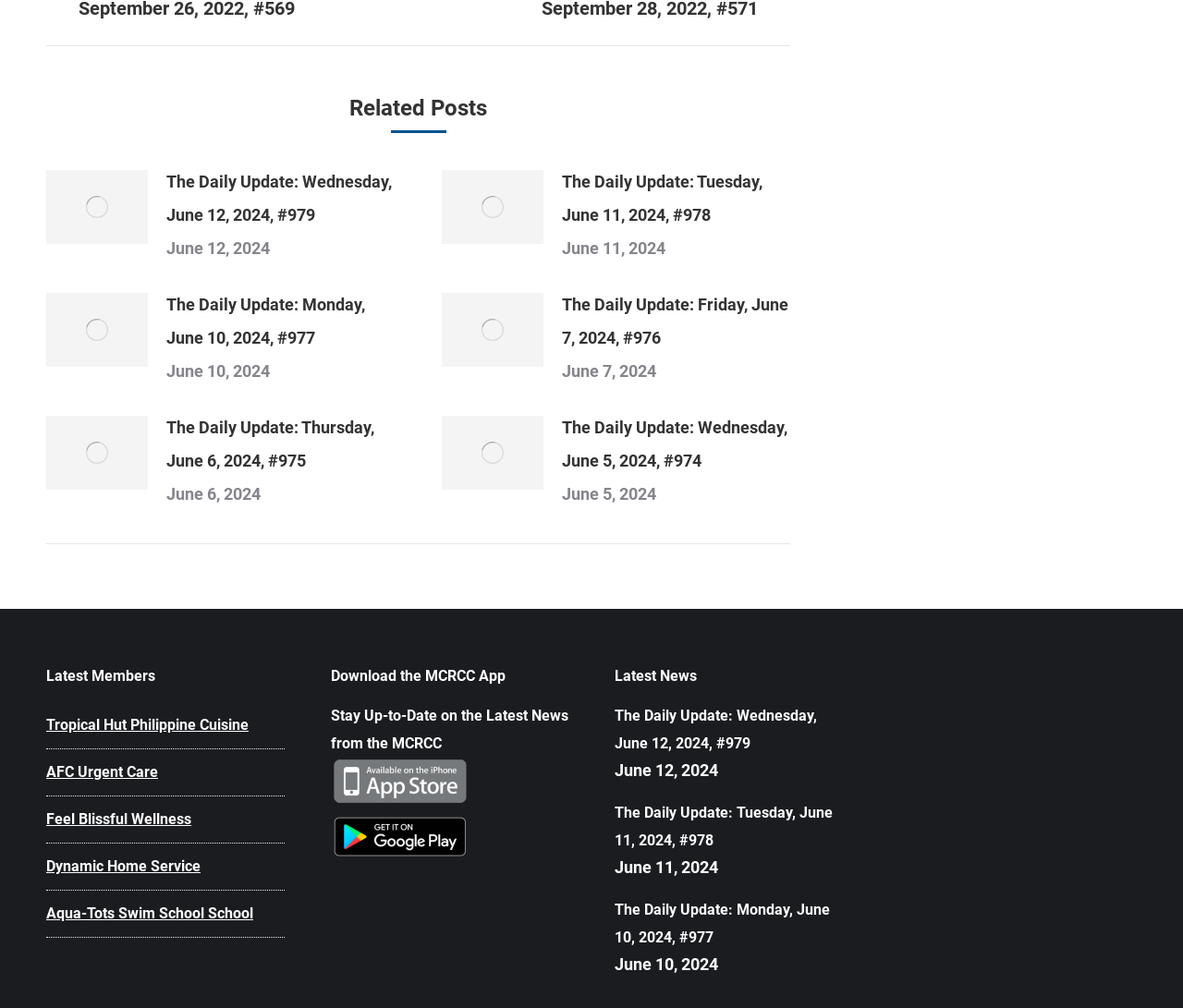How many articles are listed under 'Latest News'?
Look at the image and answer with only one word or phrase.

3